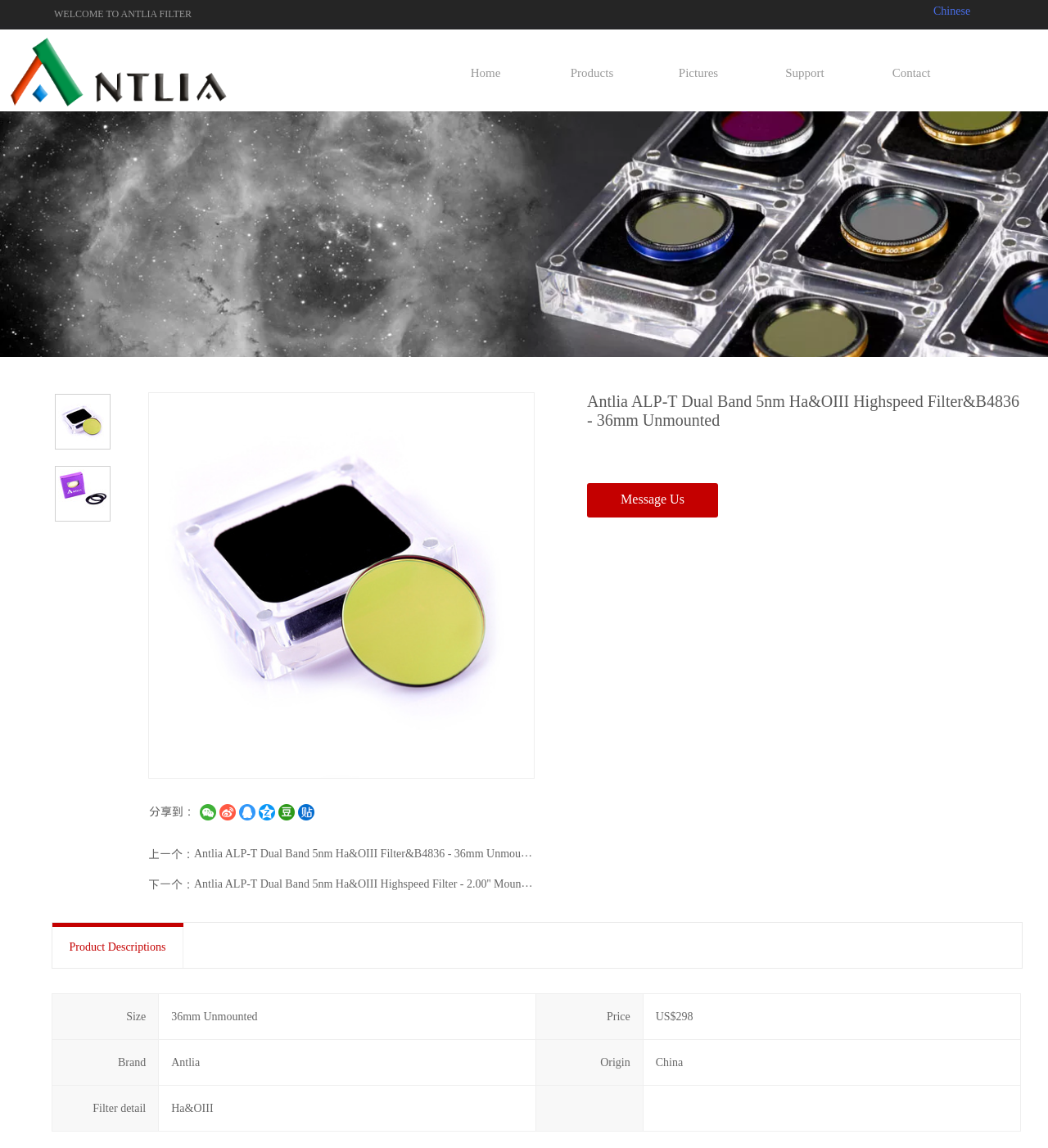Provide a short, one-word or phrase answer to the question below:
What is the brand of the astronomy filter?

Antlia